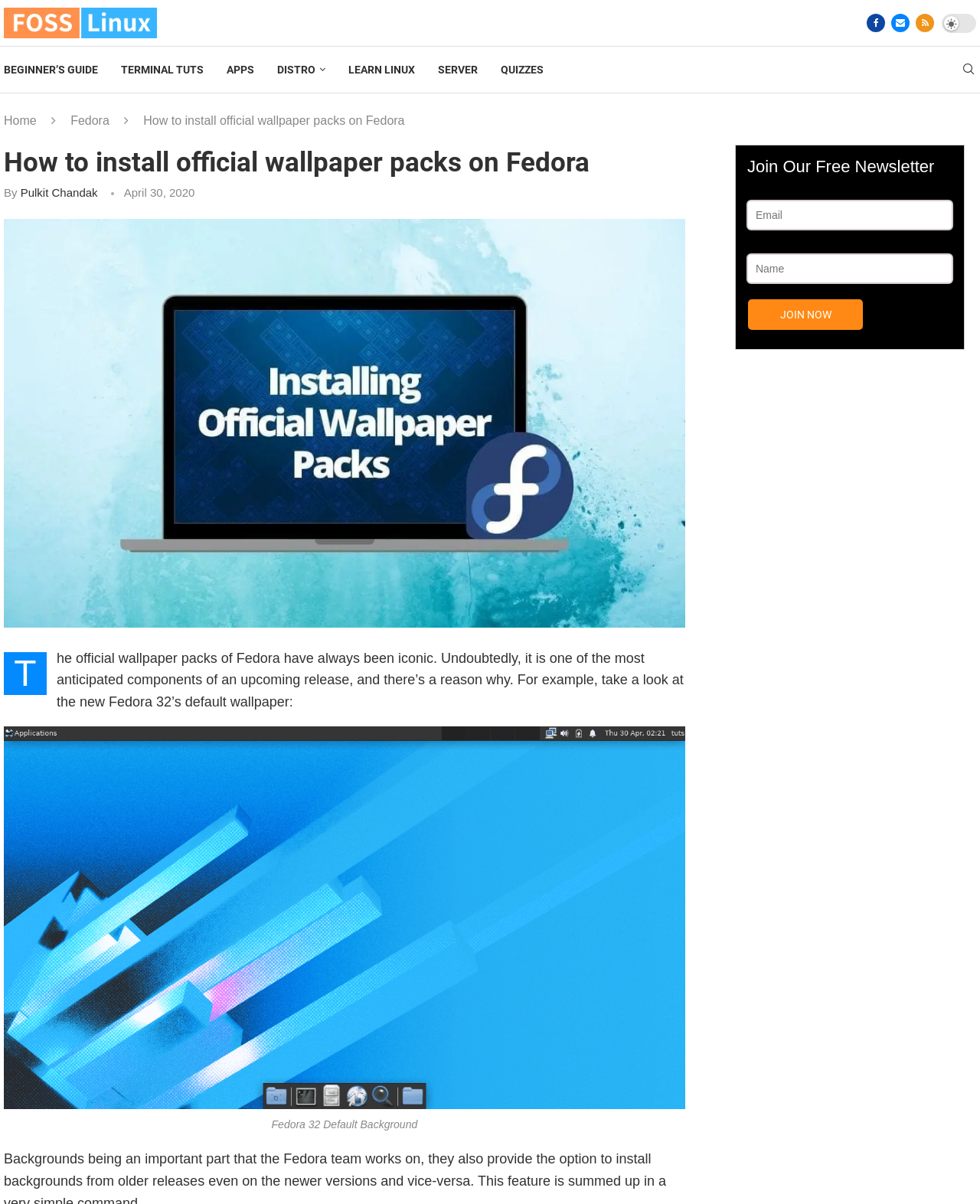What is the name of the website?
Please provide a single word or phrase as the answer based on the screenshot.

FOSS Linux